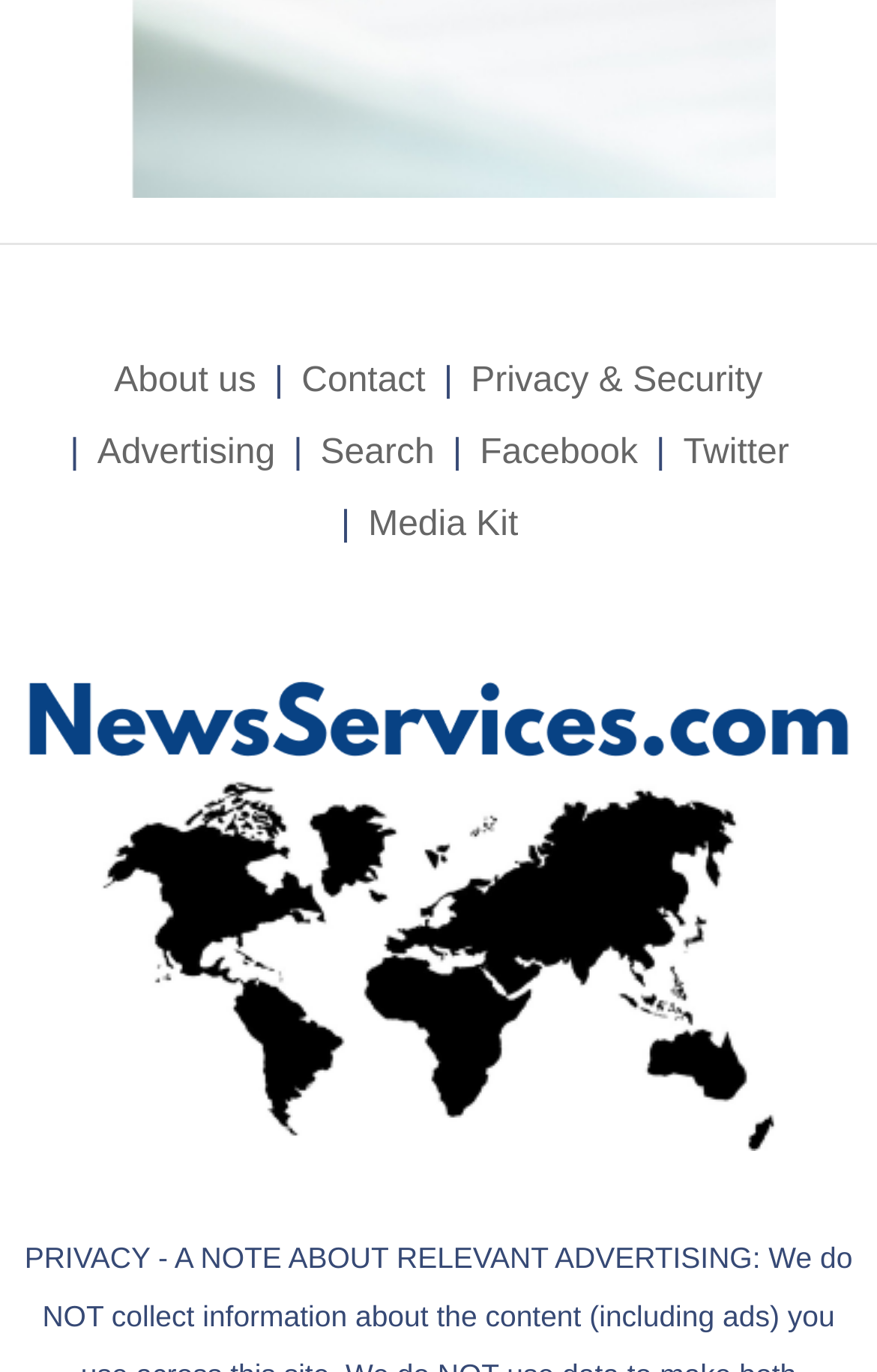Locate the bounding box coordinates of the clickable area needed to fulfill the instruction: "go to news services homepage".

[0.026, 0.534, 0.974, 0.559]